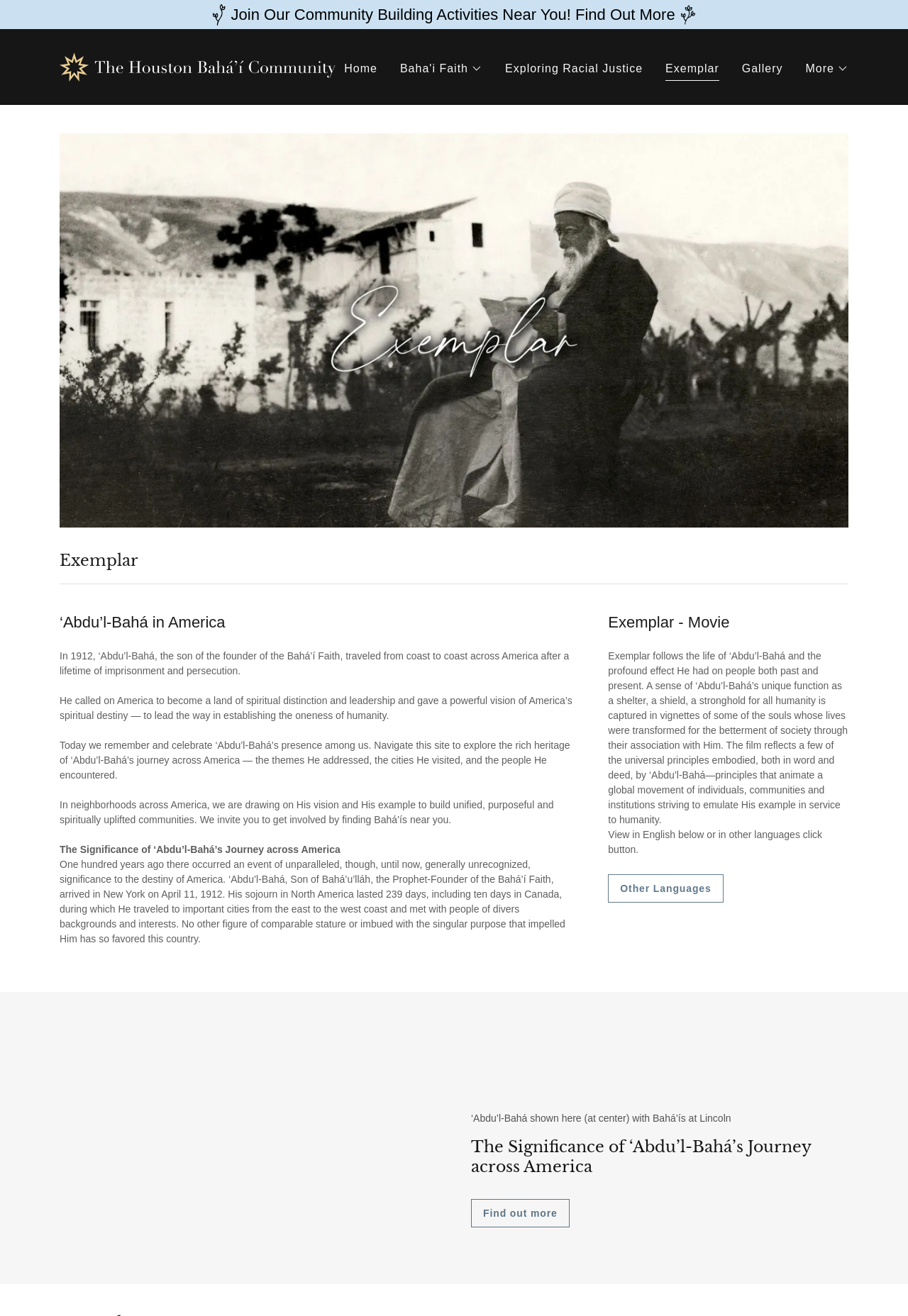Please specify the coordinates of the bounding box for the element that should be clicked to carry out this instruction: "Click on 'More'". The coordinates must be four float numbers between 0 and 1, formatted as [left, top, right, bottom].

[0.887, 0.046, 0.934, 0.059]